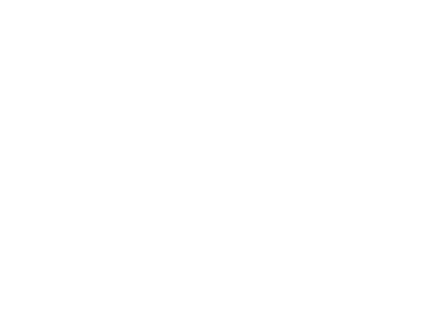What type of design does the mixer have?
From the image, respond with a single word or phrase.

V-type